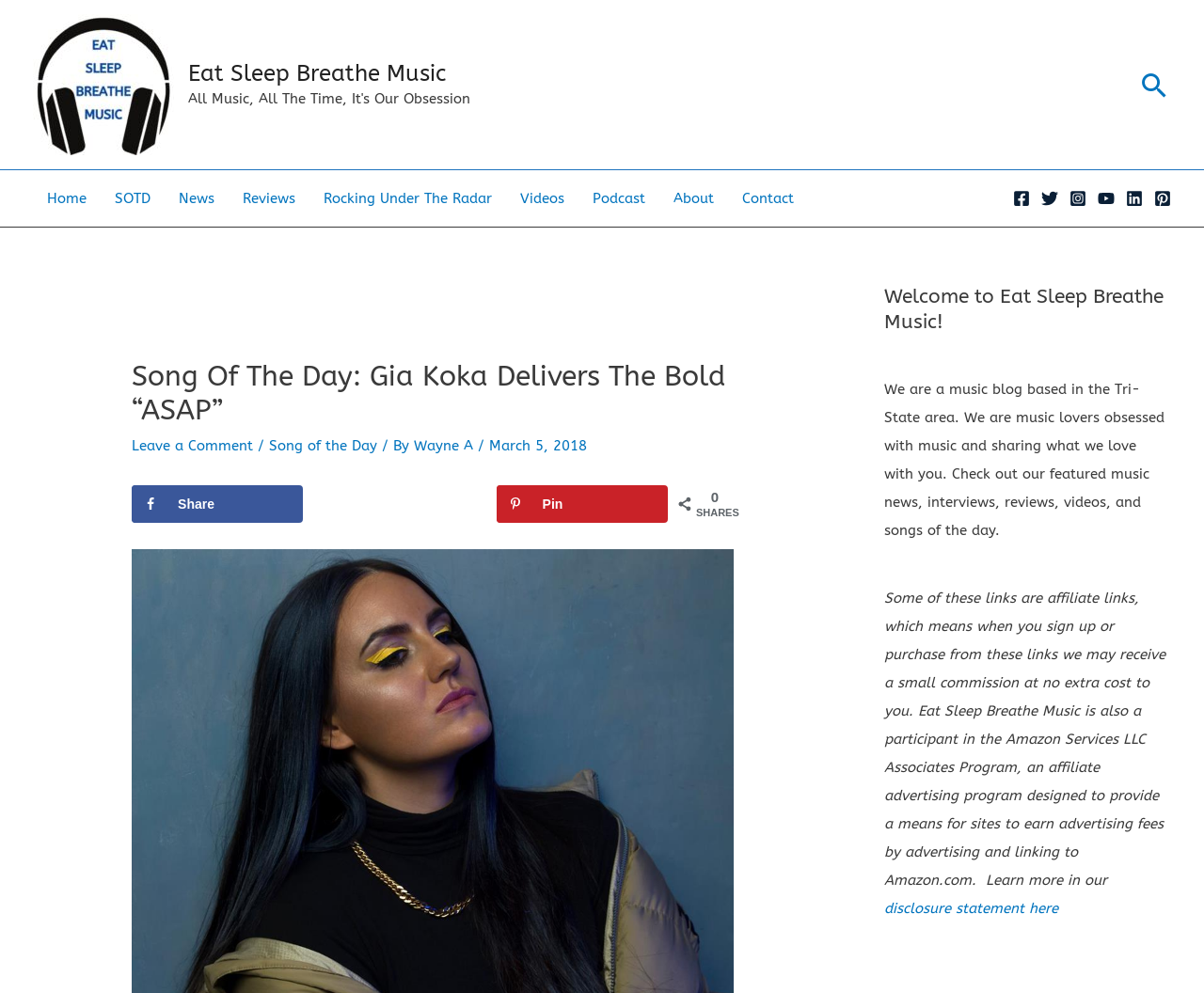Determine the bounding box coordinates of the target area to click to execute the following instruction: "Share on Facebook."

[0.109, 0.488, 0.252, 0.526]